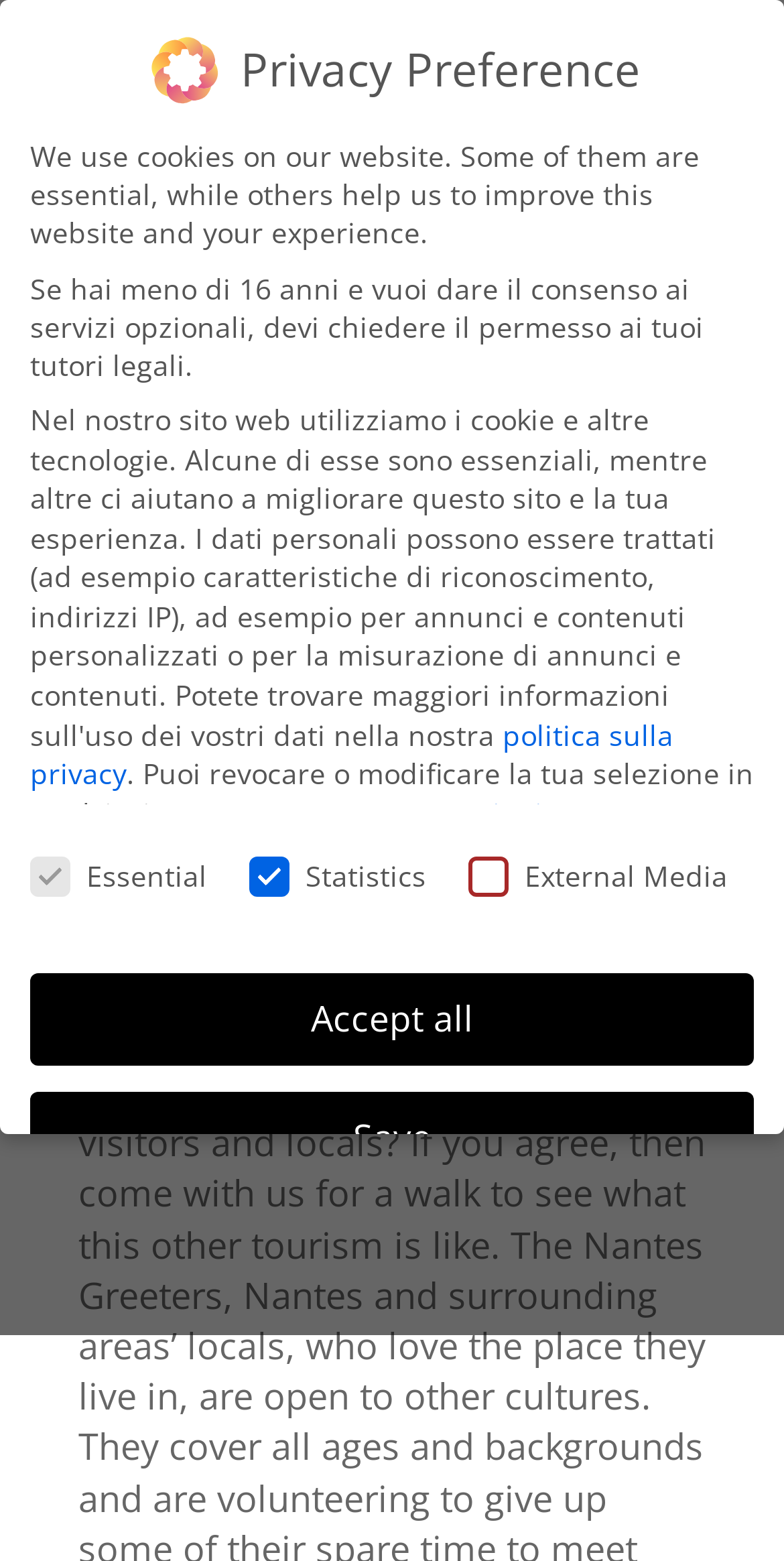Provide an in-depth caption for the elements present on the webpage.

The webpage is about Nantes Greeters, a service offering personal free walking tours in mini groups of up to six people. At the top, there is a link to the International Greeter Association, accompanied by an image of the organization's logo. 

Below the link, a search bar is positioned, spanning almost the entire width of the page. 

The main content of the page is divided into two sections. On the left side, there is a heading that reads "Nantes Greeters Tour a piedi personale e gratuito con un locale" (Nantes Greeters Personal and Free Walking Tour with a Local), accompanied by a large image of Nantes. 

On the right side, there is a section dedicated to privacy preferences. It starts with a heading "Privacy Preference" and explains that the website uses cookies, some of which are essential, while others help improve the website and user experience. There are three paragraphs of text providing more information about the use of cookies and personal data. 

Below the text, there are several links and buttons, including "politica sulla privacy" (privacy policy), "Impostazioni" (settings), and four buttons to manage cookie preferences: "Accept all", "Save", "Accept only essential cookies", and "Individual Privacy Preferences". 

Further down, there are three more buttons: "Cookie Details", "Privacy Policy", and "Imprint".